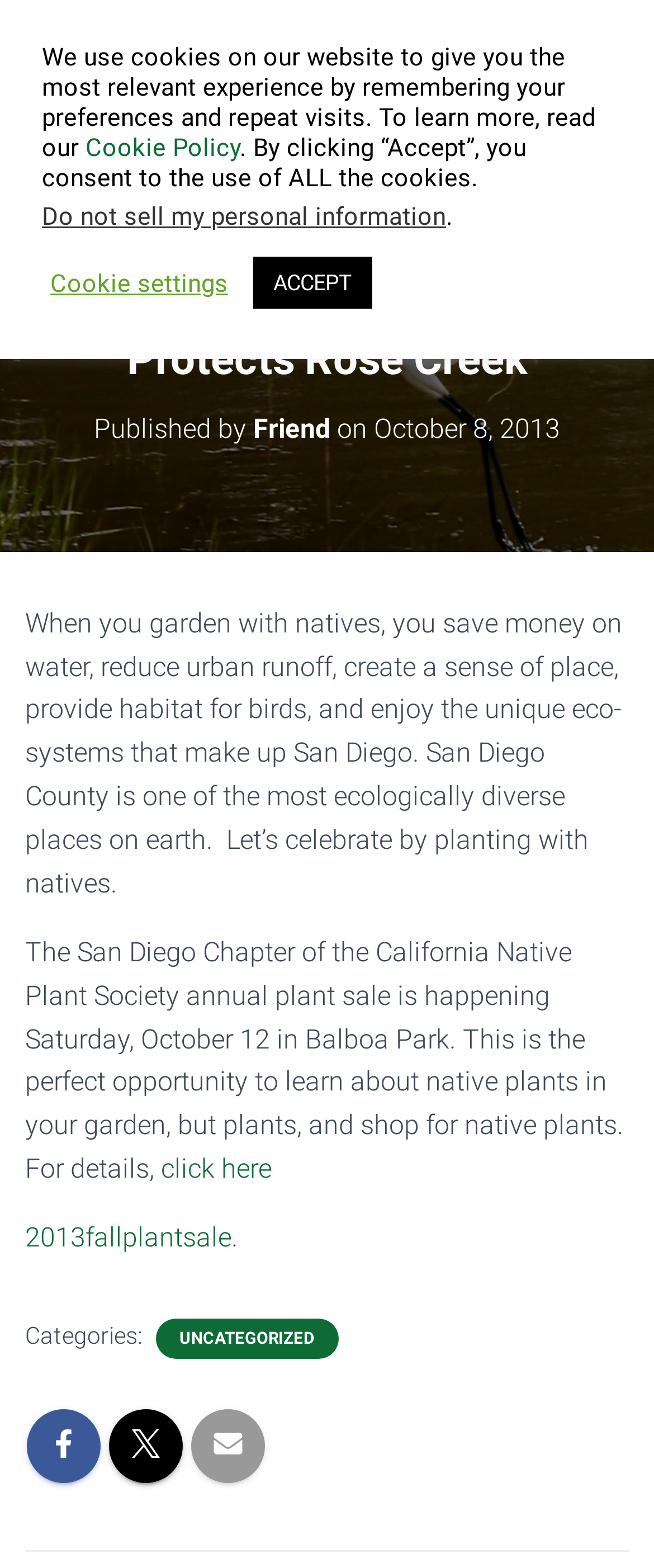What is the logo on the top left?
Use the image to answer the question with a single word or phrase.

Friends of Rose Creek